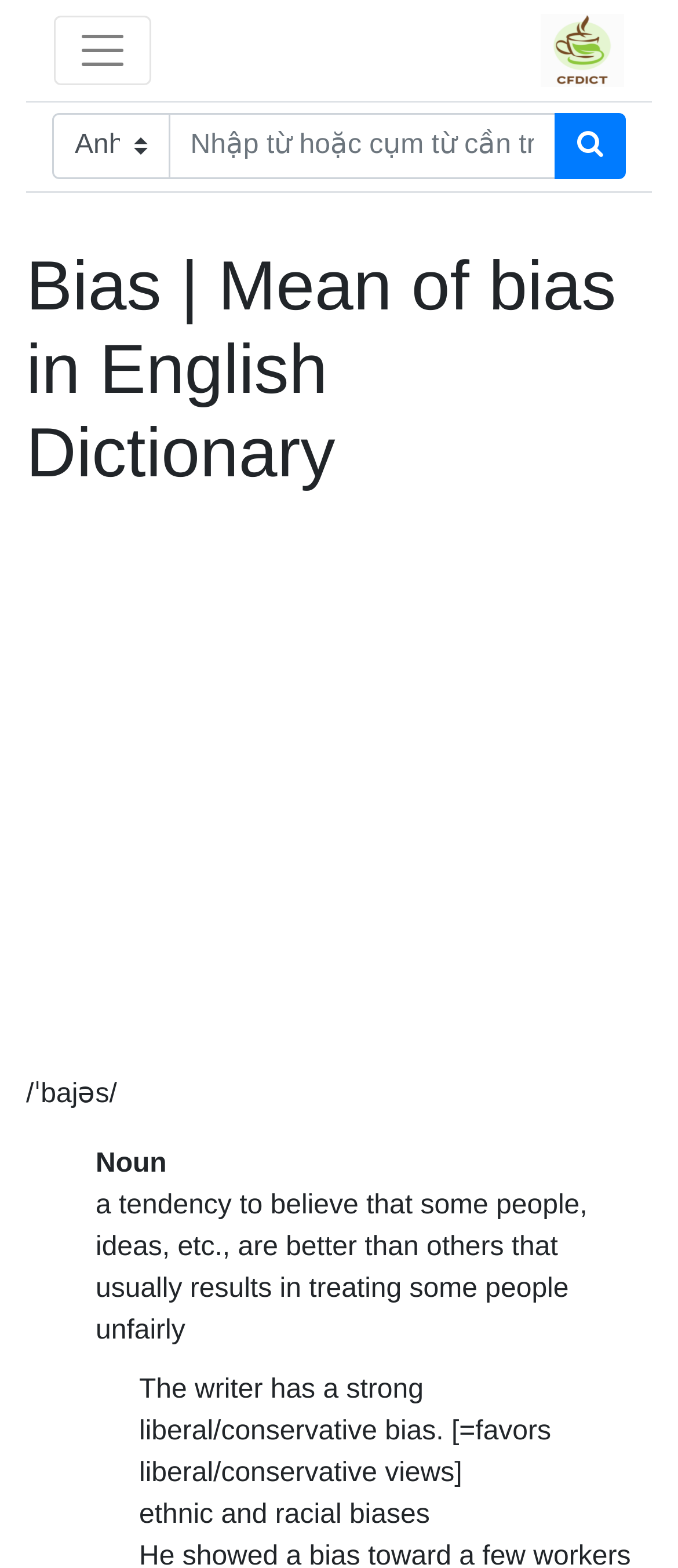What is an example of bias in writing?
Your answer should be a single word or phrase derived from the screenshot.

The writer has a strong liberal/conservative bias.